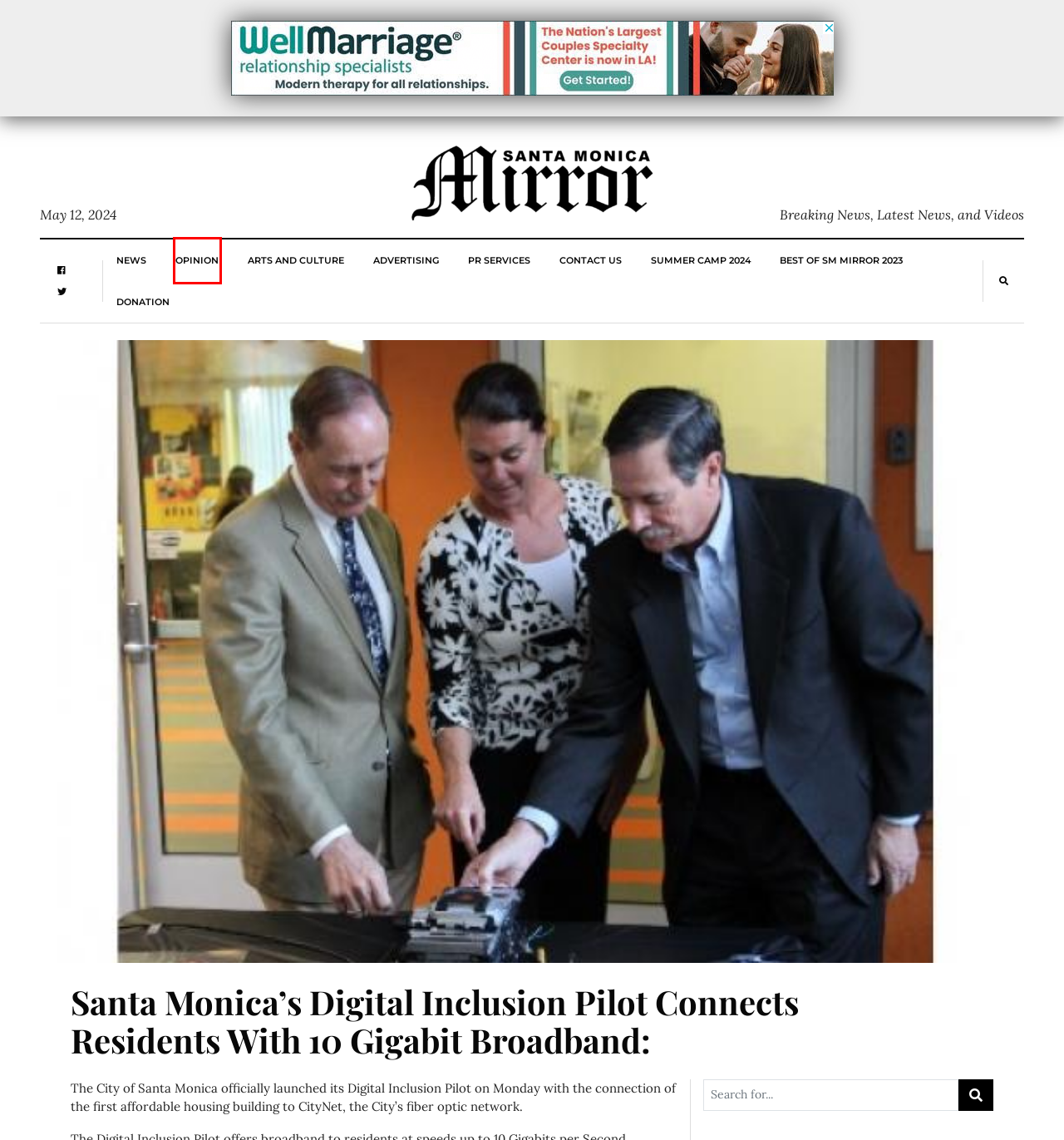You are provided a screenshot of a webpage featuring a red bounding box around a UI element. Choose the webpage description that most accurately represents the new webpage after clicking the element within the red bounding box. Here are the candidates:
A. SM Mirror - Breaking News, Latest News, and Videos
B. Contact us - SM Mirror
C. Mirror Media Group
D. Opinion Archives - SM Mirror
E. Support Santa Monica Mirror - SM Mirror
F. News Archives - SM Mirror
G. Life and Arts Archives - SM Mirror
H. 2024 Summer Camp Guide - SM Mirror

D